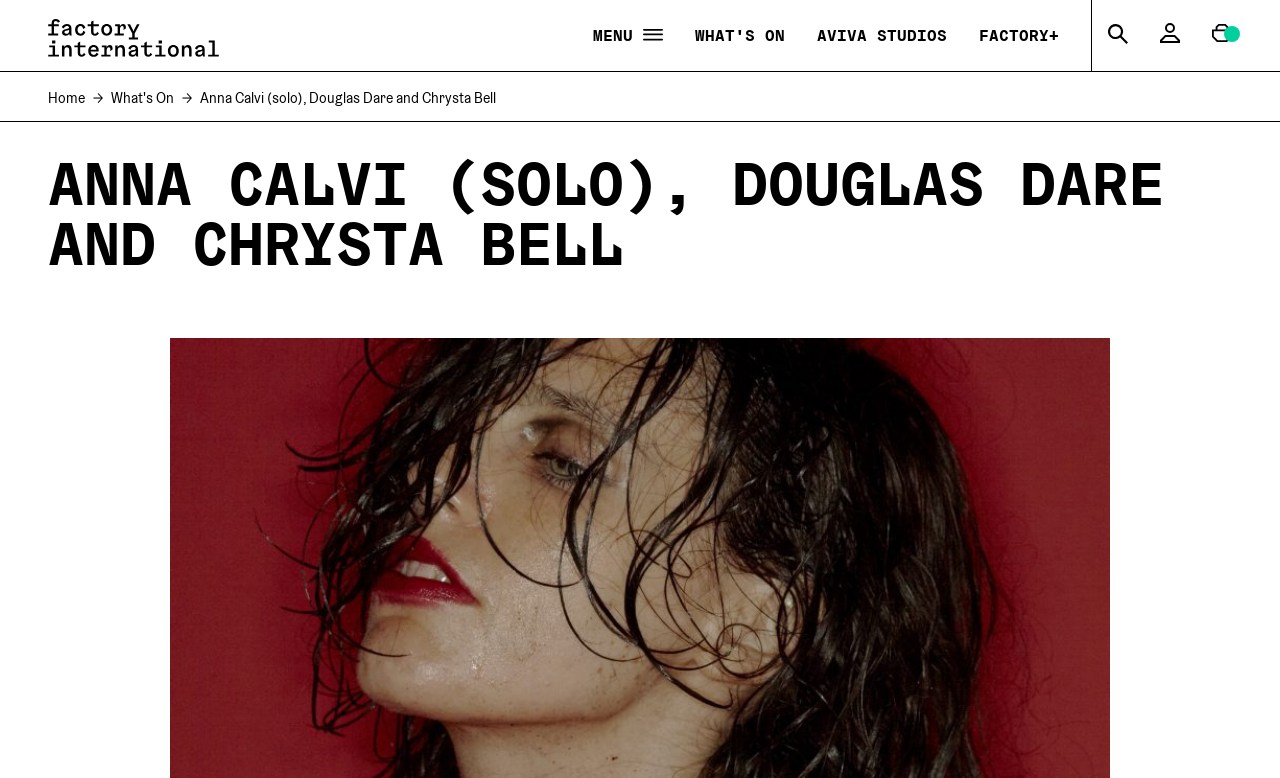Identify the bounding box coordinates of the area that should be clicked in order to complete the given instruction: "Click the MENU button". The bounding box coordinates should be four float numbers between 0 and 1, i.e., [left, top, right, bottom].

[0.463, 0.034, 0.518, 0.058]